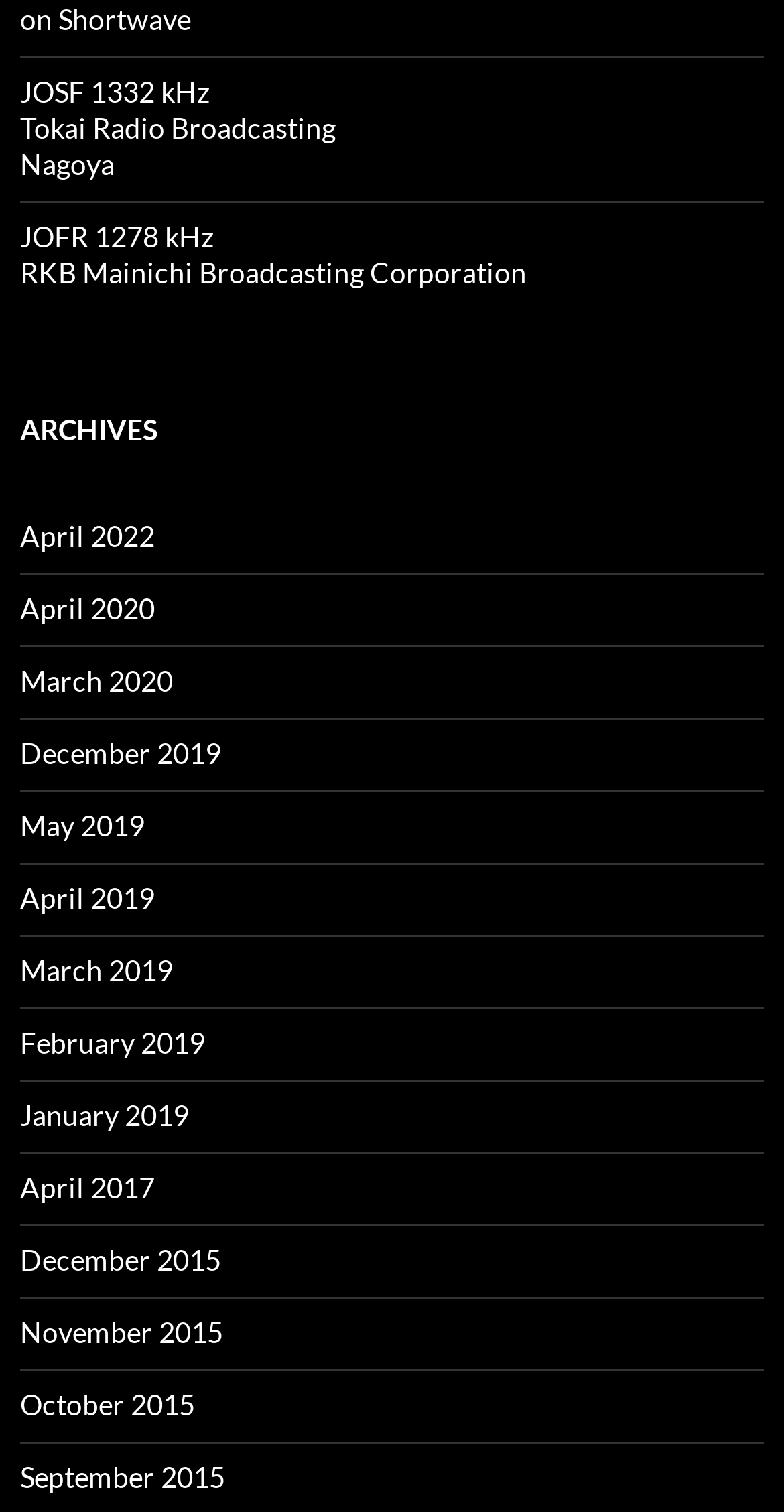Provide a one-word or brief phrase answer to the question:
What is the vertical position of the 'ARCHIVES' heading relative to the first link?

Below